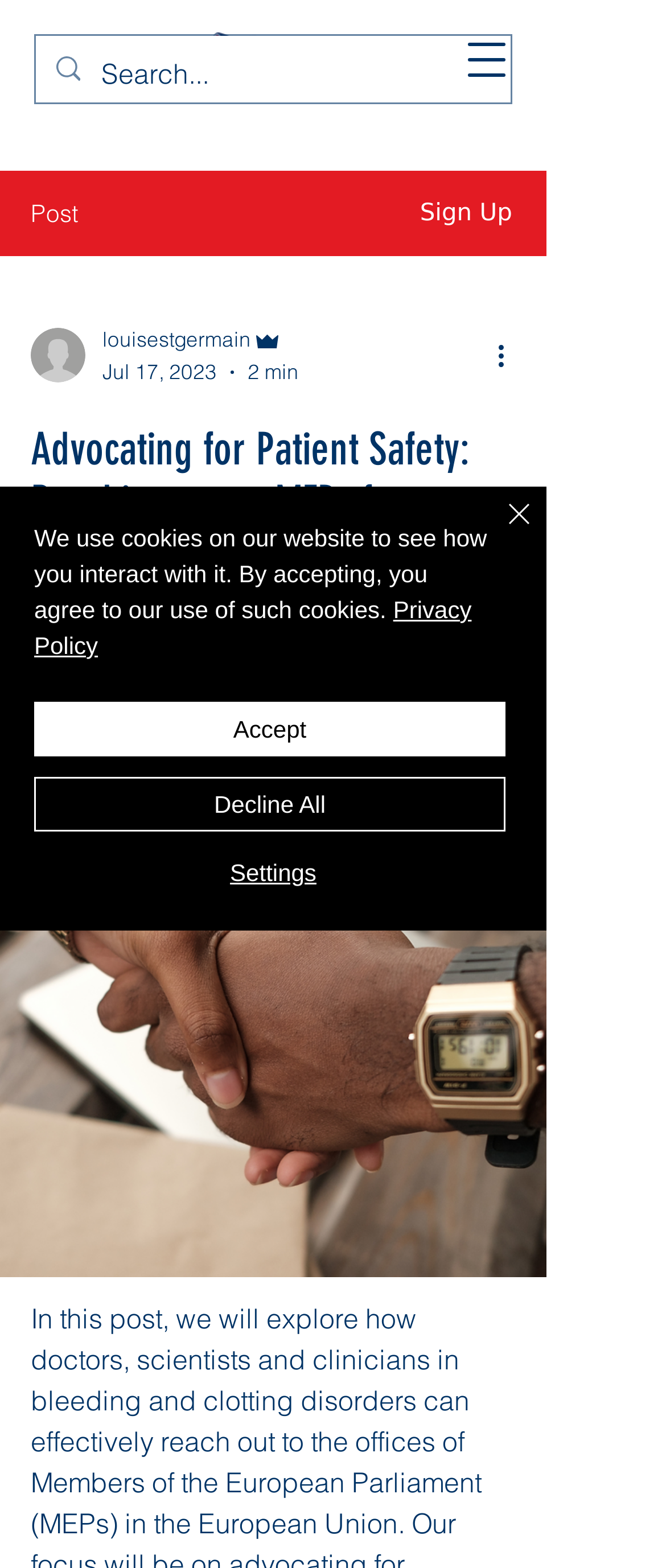Given the webpage screenshot, identify the bounding box of the UI element that matches this description: "aria-label="Close"".

[0.687, 0.315, 0.81, 0.367]